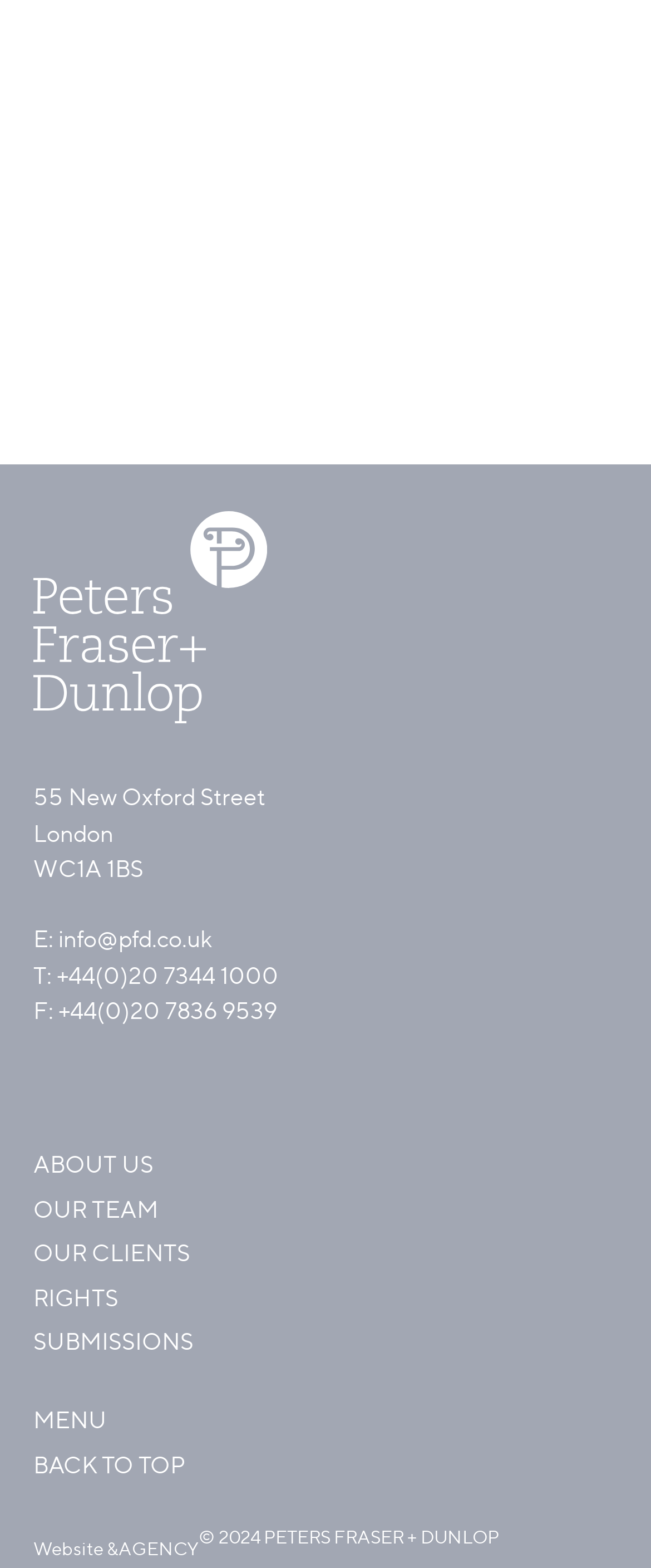Find the bounding box coordinates of the clickable region needed to perform the following instruction: "Learn more about the company". The coordinates should be provided as four float numbers between 0 and 1, i.e., [left, top, right, bottom].

[0.051, 0.733, 0.236, 0.752]